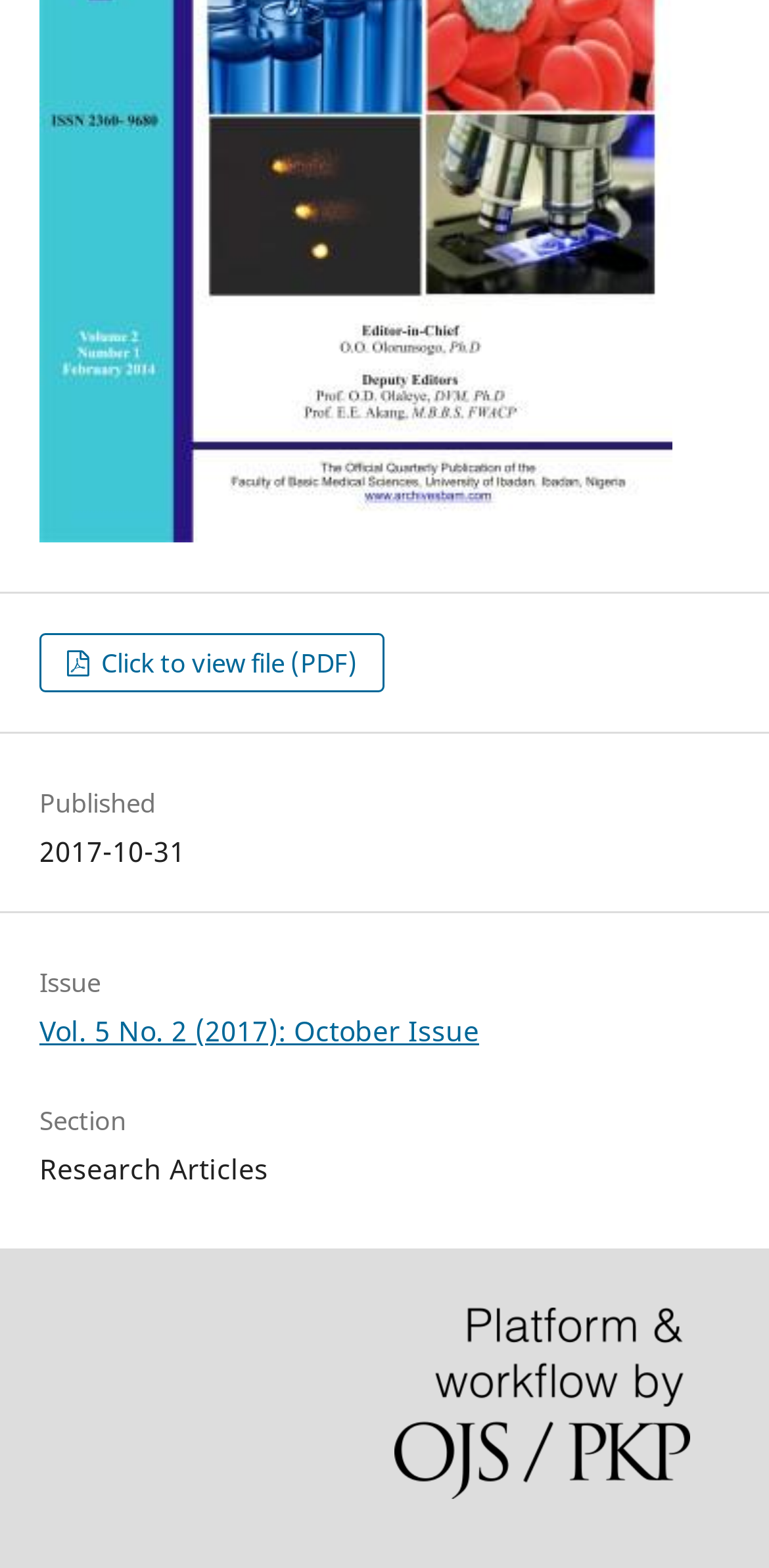Provide a thorough and detailed response to the question by examining the image: 
What is the publication date?

I found the publication date by looking at the 'Published' heading and the corresponding date '2017-10-31' below it.